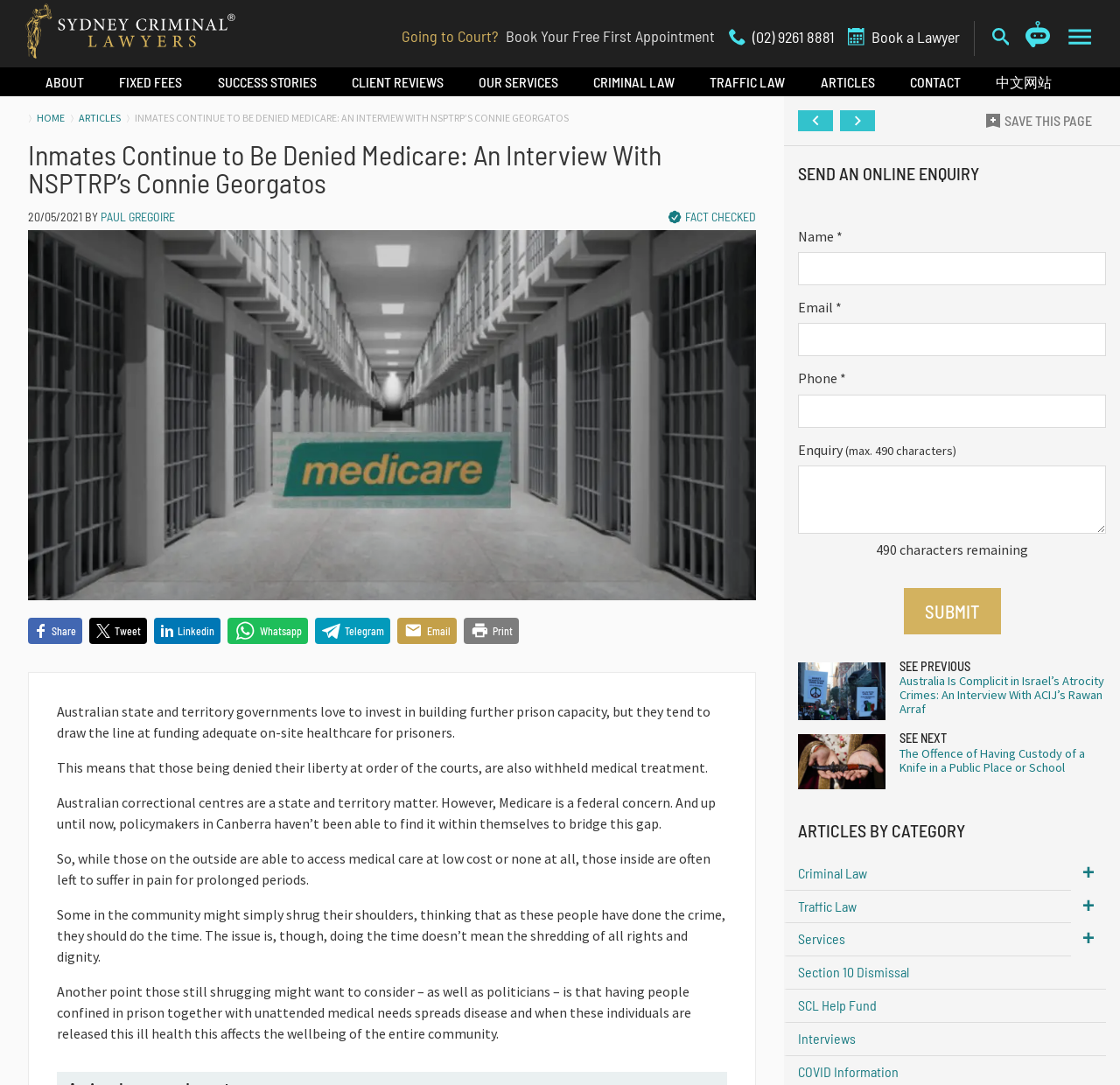Determine the main headline from the webpage and extract its text.

Inmates Continue to Be Denied Medicare: An Interview With NSPTRP’s Connie Georgatos